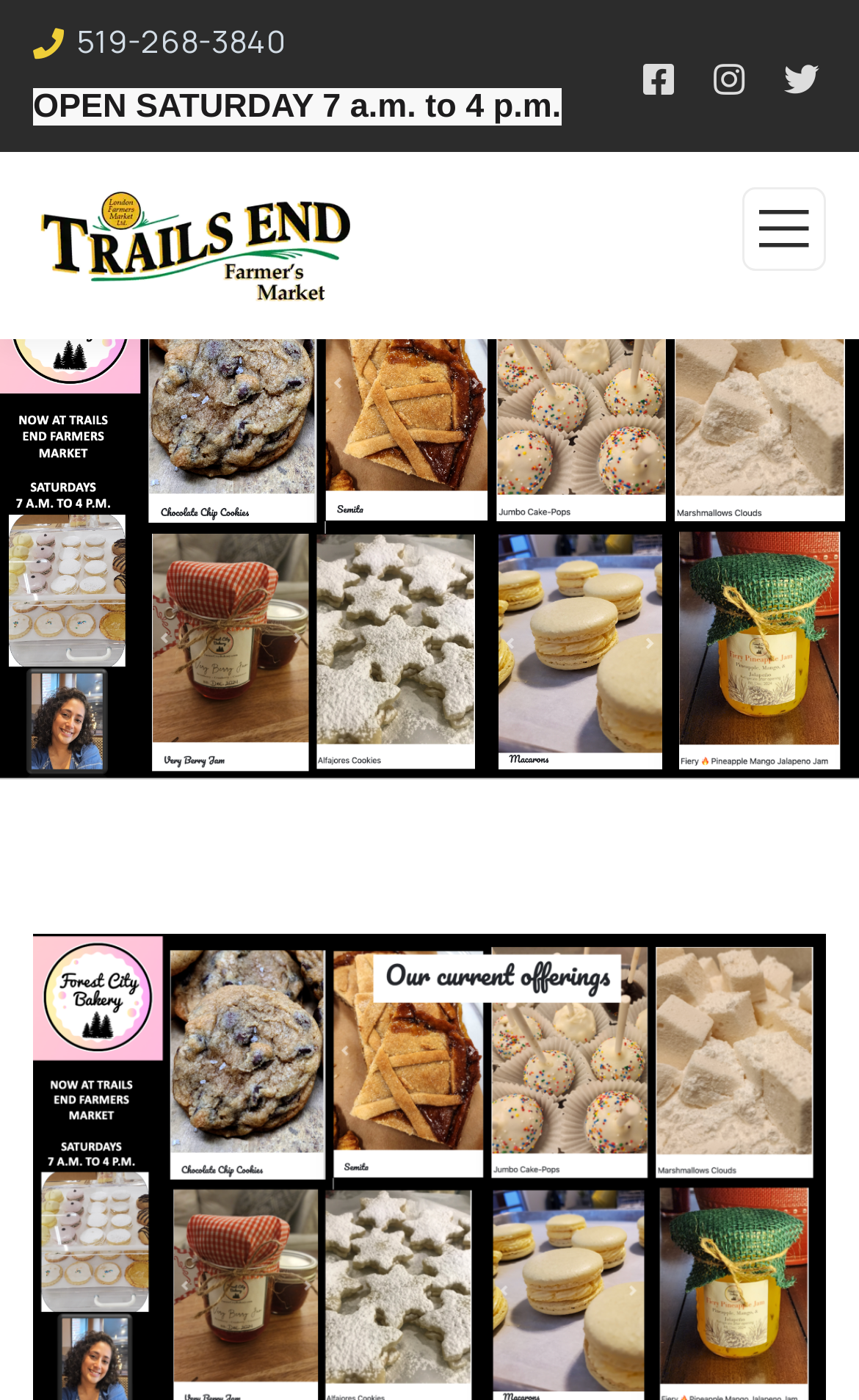Determine which piece of text is the heading of the webpage and provide it.

FOREST CITY BAKERY